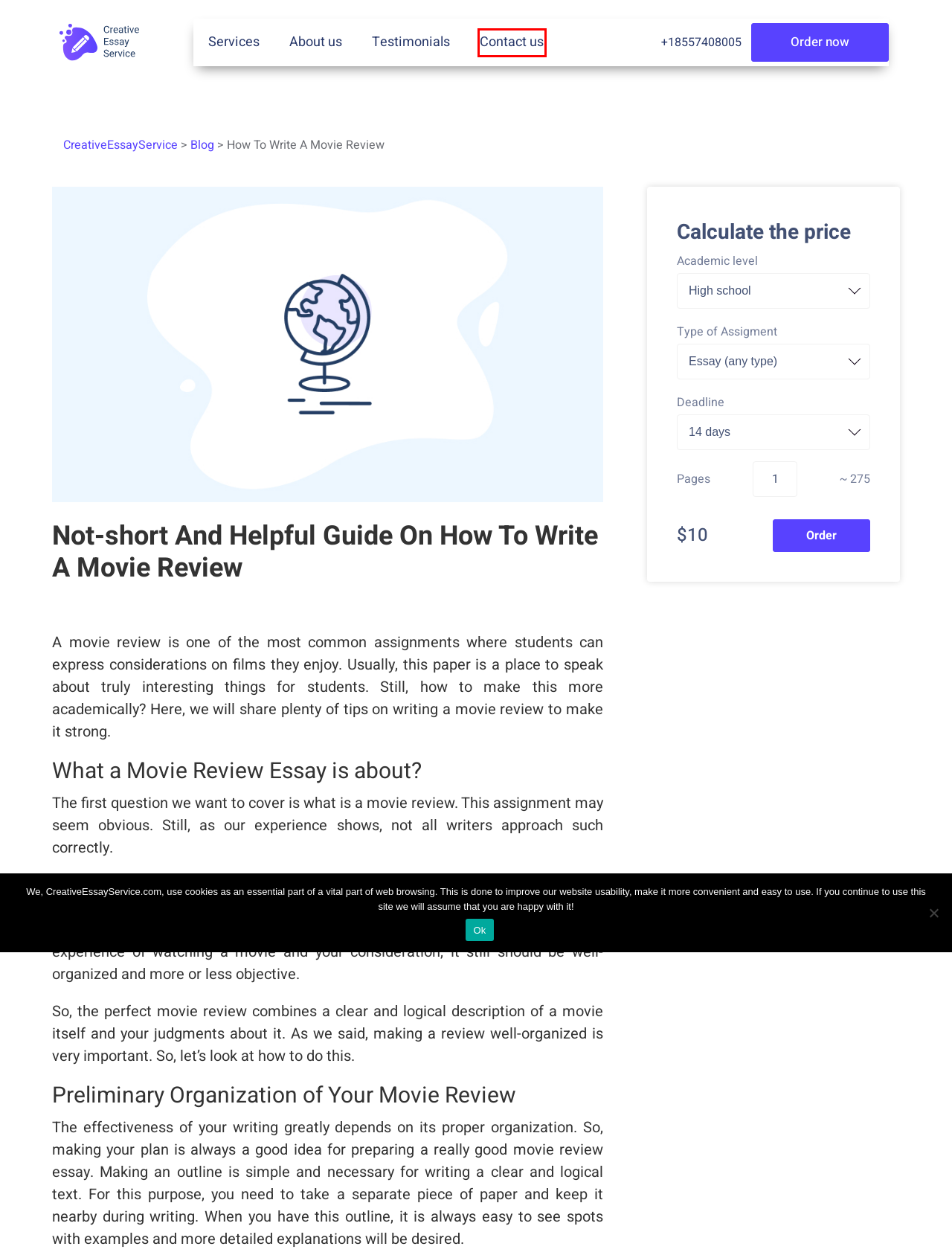Look at the given screenshot of a webpage with a red rectangle bounding box around a UI element. Pick the description that best matches the new webpage after clicking the element highlighted. The descriptions are:
A. Creative Essay Writing Service | Creative Paper Writing Online
B. Testimonials - creativeessayservice.com
C. Order - creativeessayservice.com
D. Ways To Craft A Compare-contrast Essay Outline Easily
E. Philosophy Paper Topics To Cover Interesting Issues
F. Blog - creativeessayservice.com
G. About us - creativeessayservice.com
H. Contact us - creativeessayservice.com

H